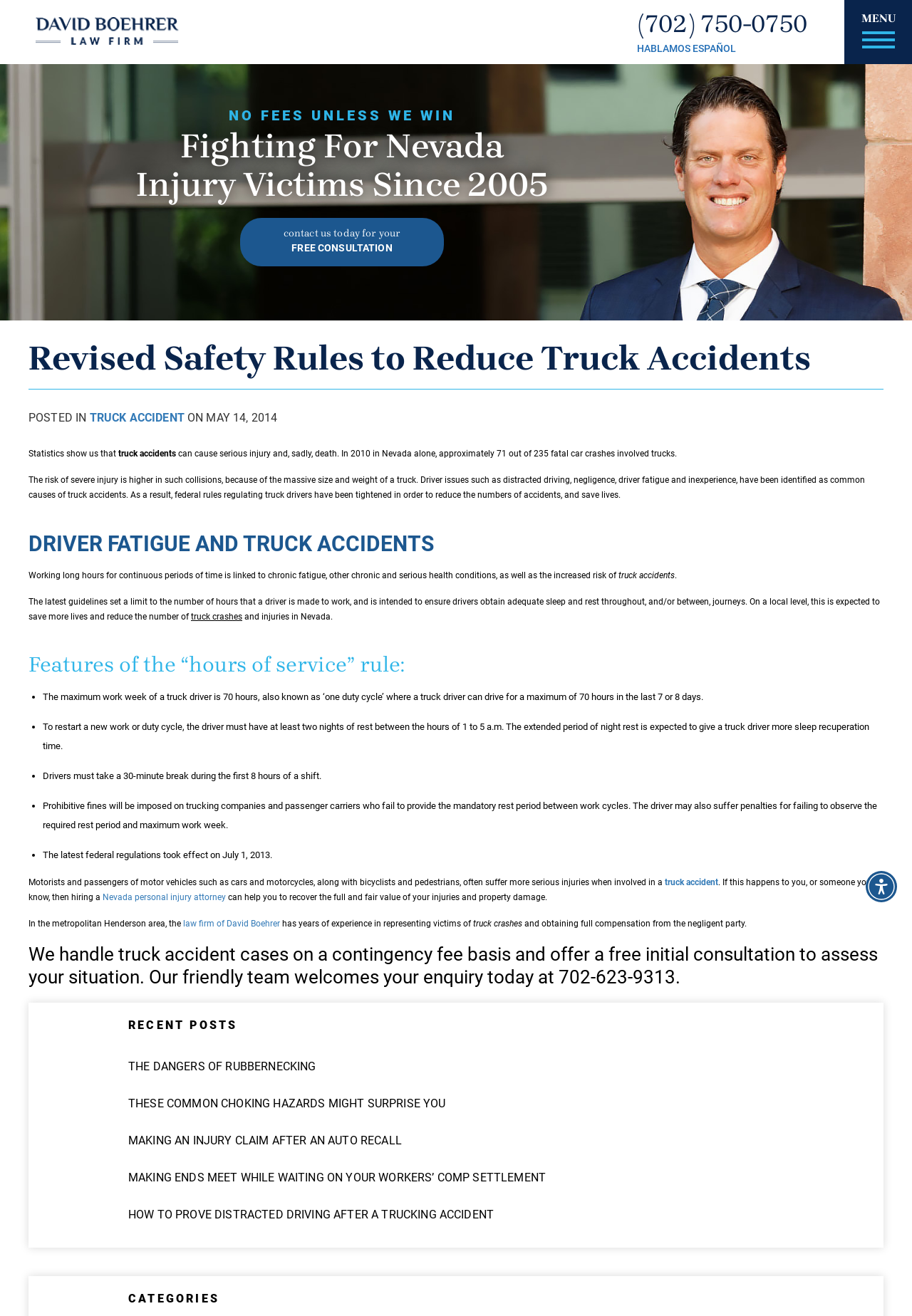Identify the bounding box coordinates of the clickable region to carry out the given instruction: "Click the 'Accessibility Menu' button".

[0.949, 0.662, 0.984, 0.686]